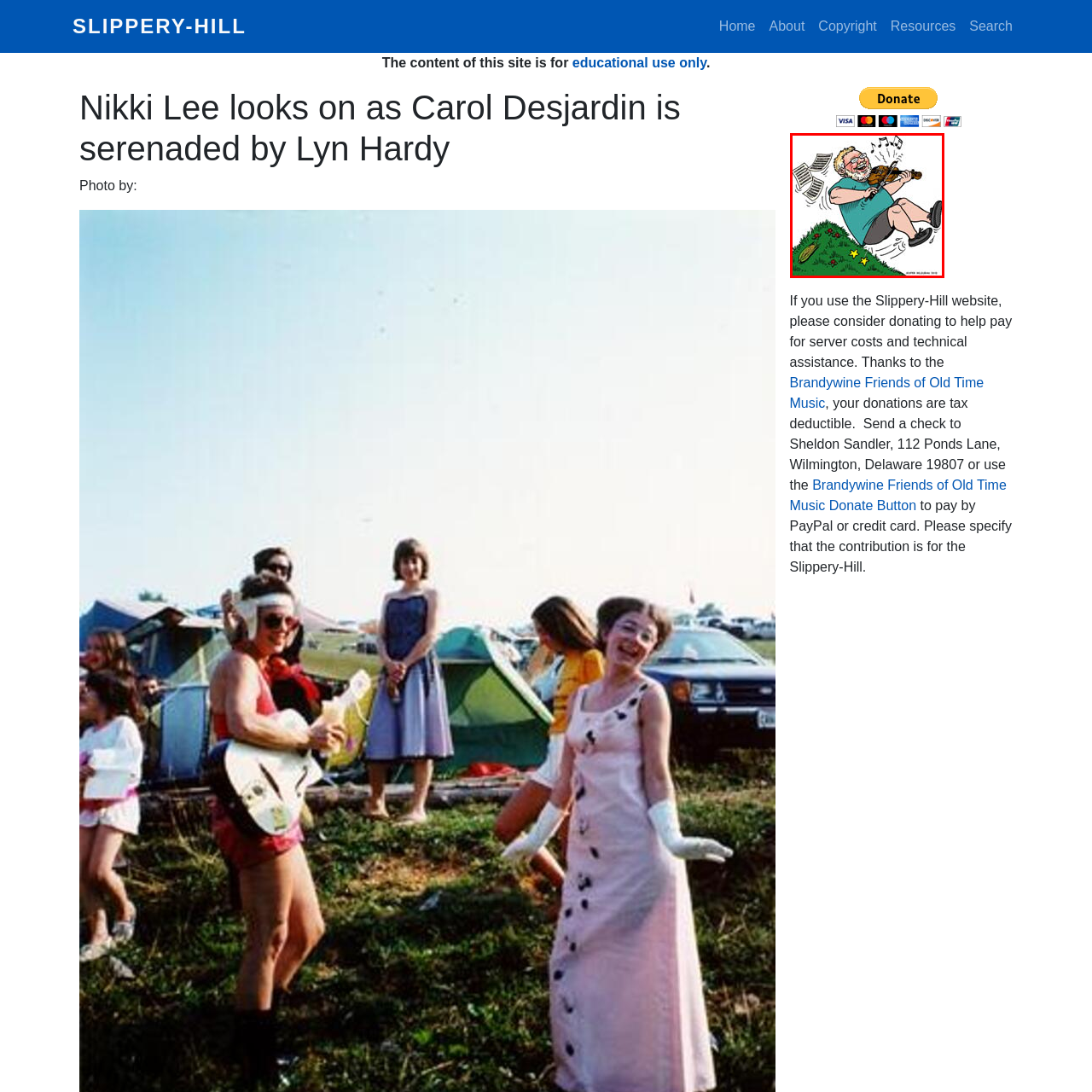Observe the image within the red boundary, Is the scene set indoors? Respond with a one-word or short phrase answer.

No